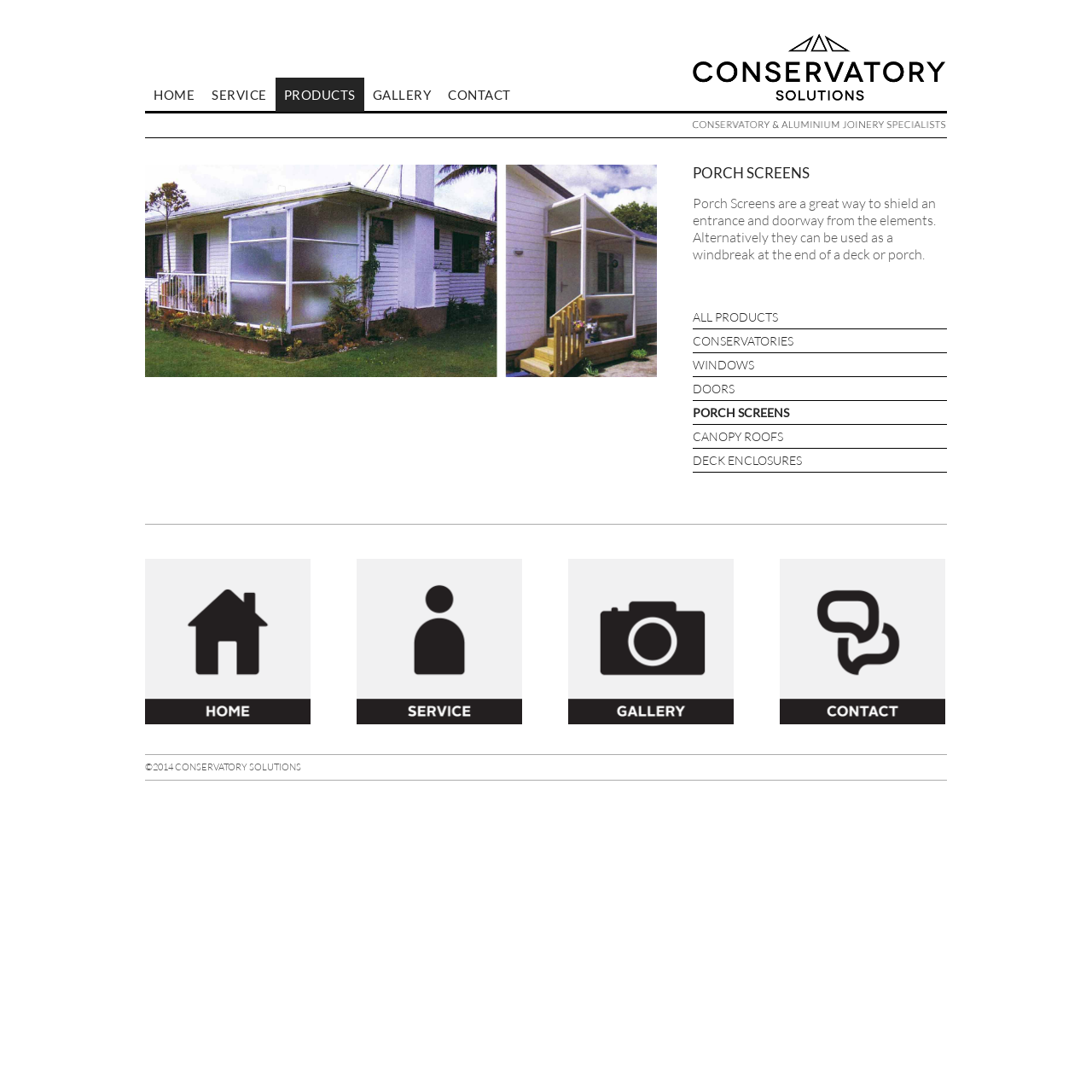What is the purpose of porch screens?
Using the information presented in the image, please offer a detailed response to the question.

According to the static text on the webpage, porch screens are a great way to shield an entrance and doorway from the elements, and they can also be used as a windbreak at the end of a deck or porch.